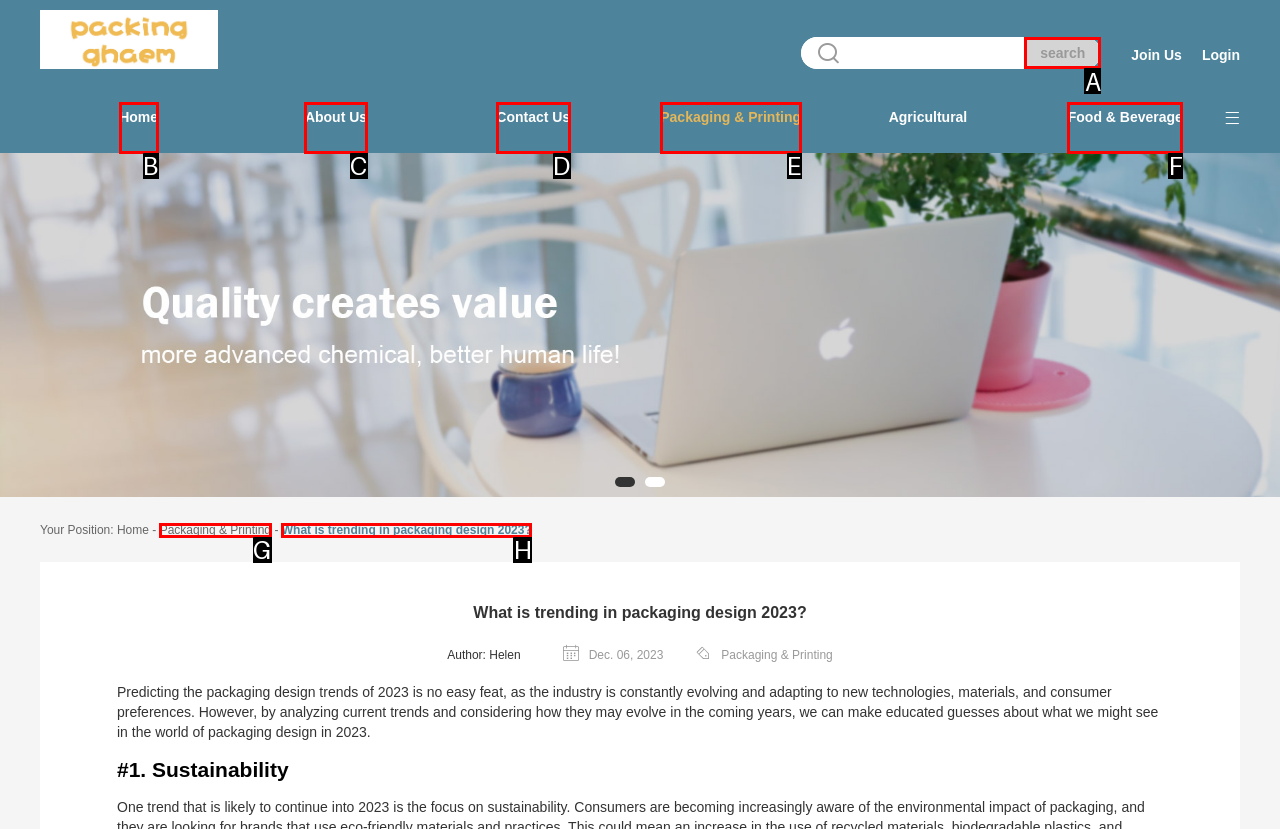Determine which HTML element to click to execute the following task: search for something Answer with the letter of the selected option.

A